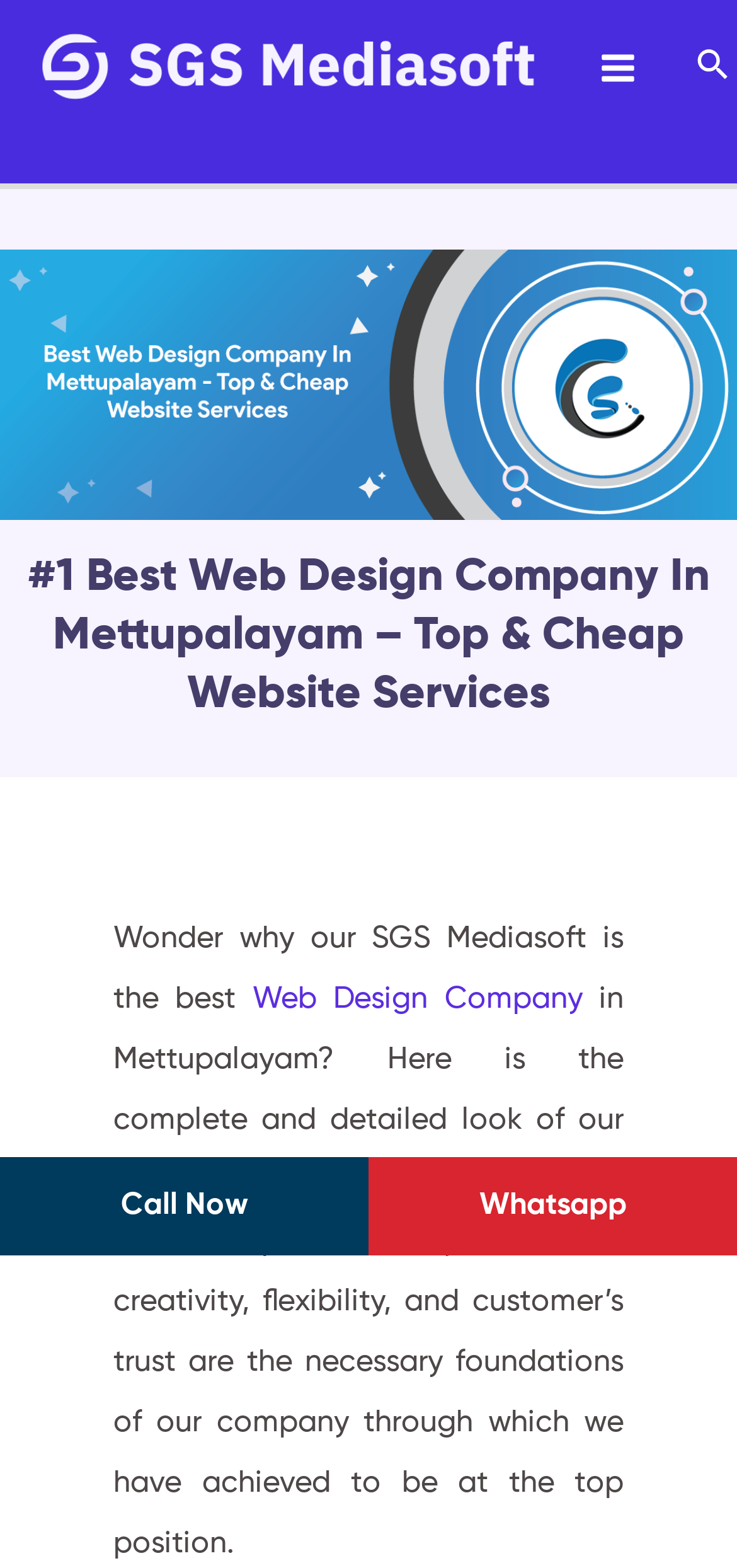Determine the bounding box for the described UI element: "Web Design Company".

[0.343, 0.629, 0.79, 0.648]